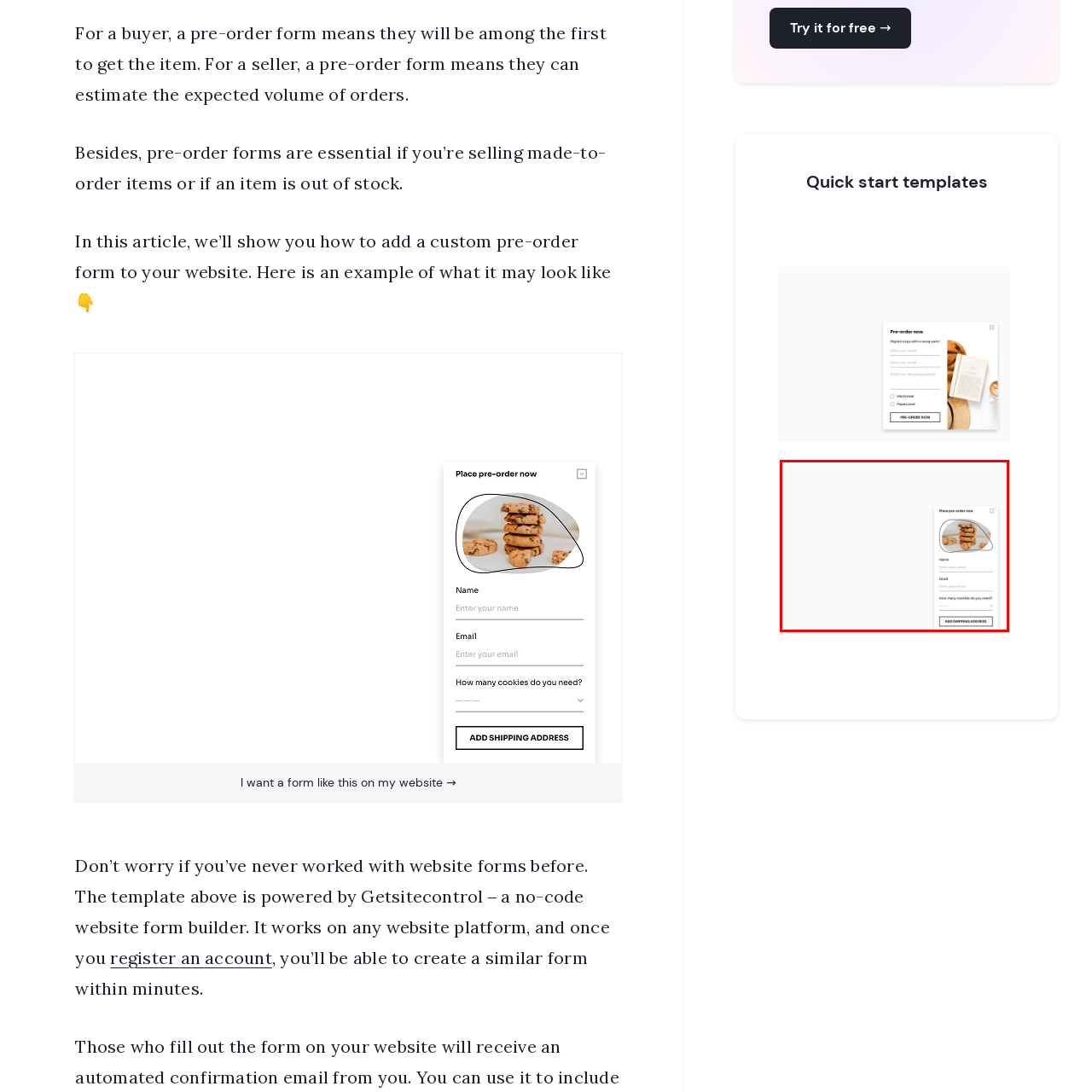What is the visually appealing element in the layout?
Please carefully analyze the image highlighted by the red bounding box and give a thorough response based on the visual information contained within that section.

The layout of the pop-up form features an enticing image of stacked cookies, which is a visually appealing element that grabs the user's attention and makes the form more engaging and appealing.